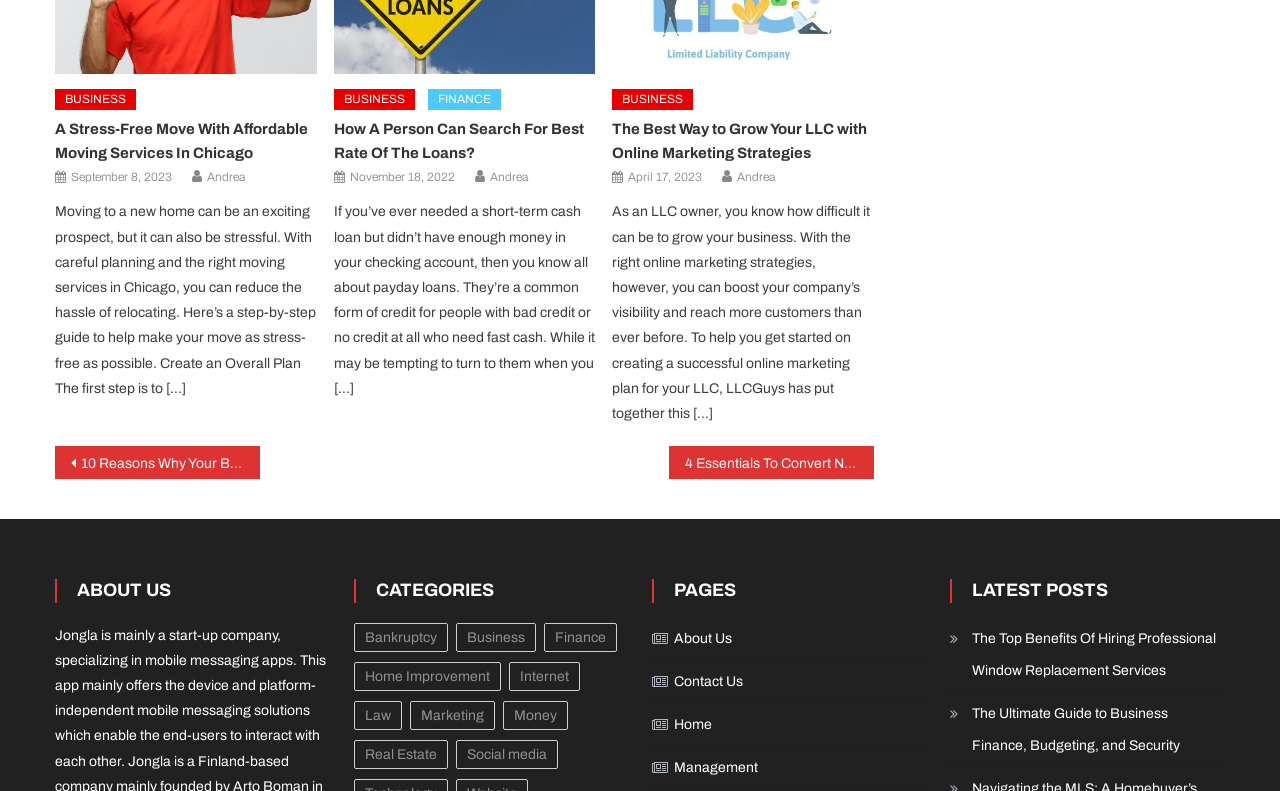Please find and report the bounding box coordinates of the element to click in order to perform the following action: "View posts by 'Andrea'". The coordinates should be expressed as four float numbers between 0 and 1, in the format [left, top, right, bottom].

[0.162, 0.212, 0.192, 0.239]